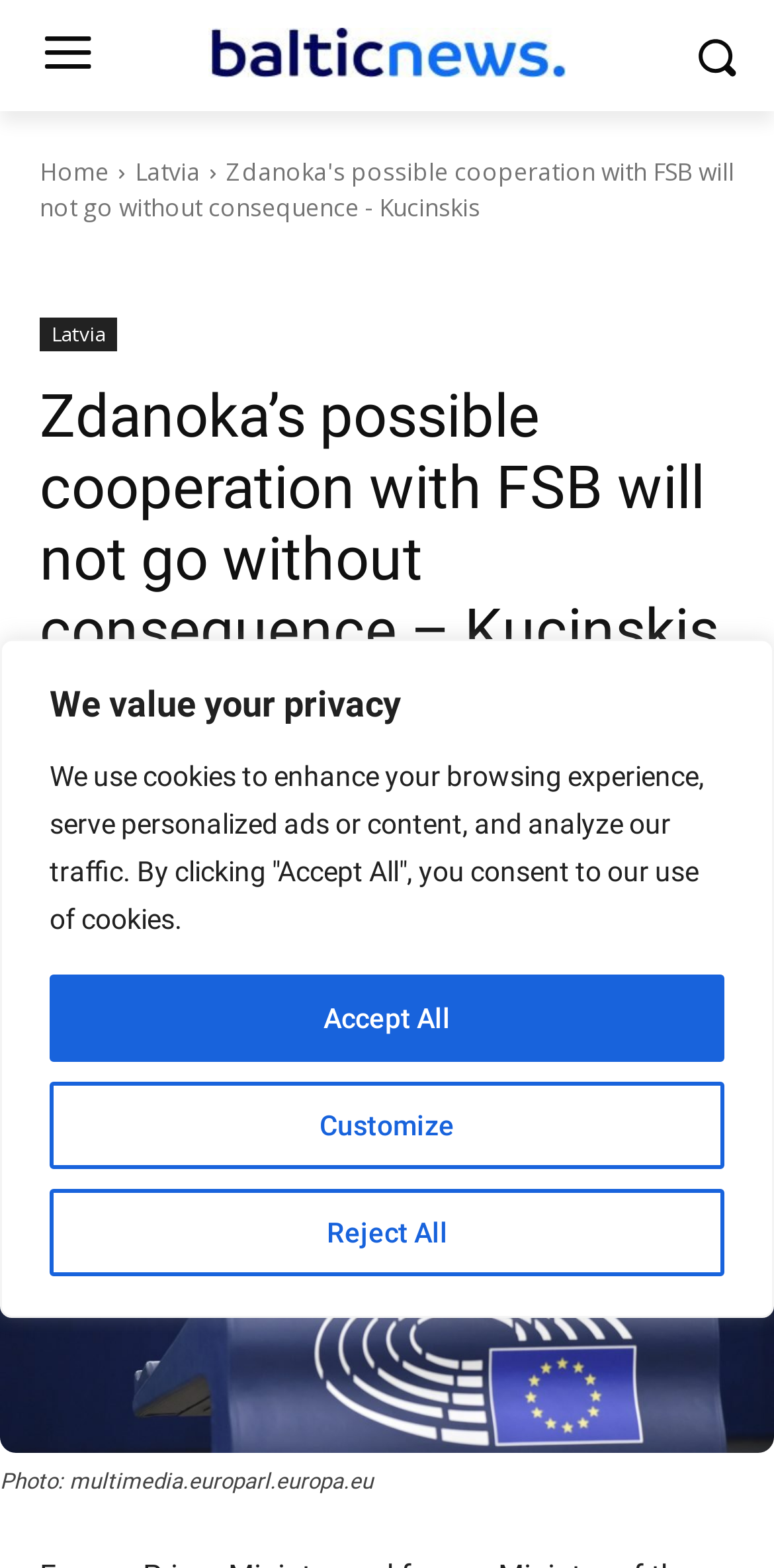Please determine the bounding box coordinates of the area that needs to be clicked to complete this task: 'Read news about Russians Dominant Group Receiving Georgian Citizenship'. The coordinates must be four float numbers between 0 and 1, formatted as [left, top, right, bottom].

None